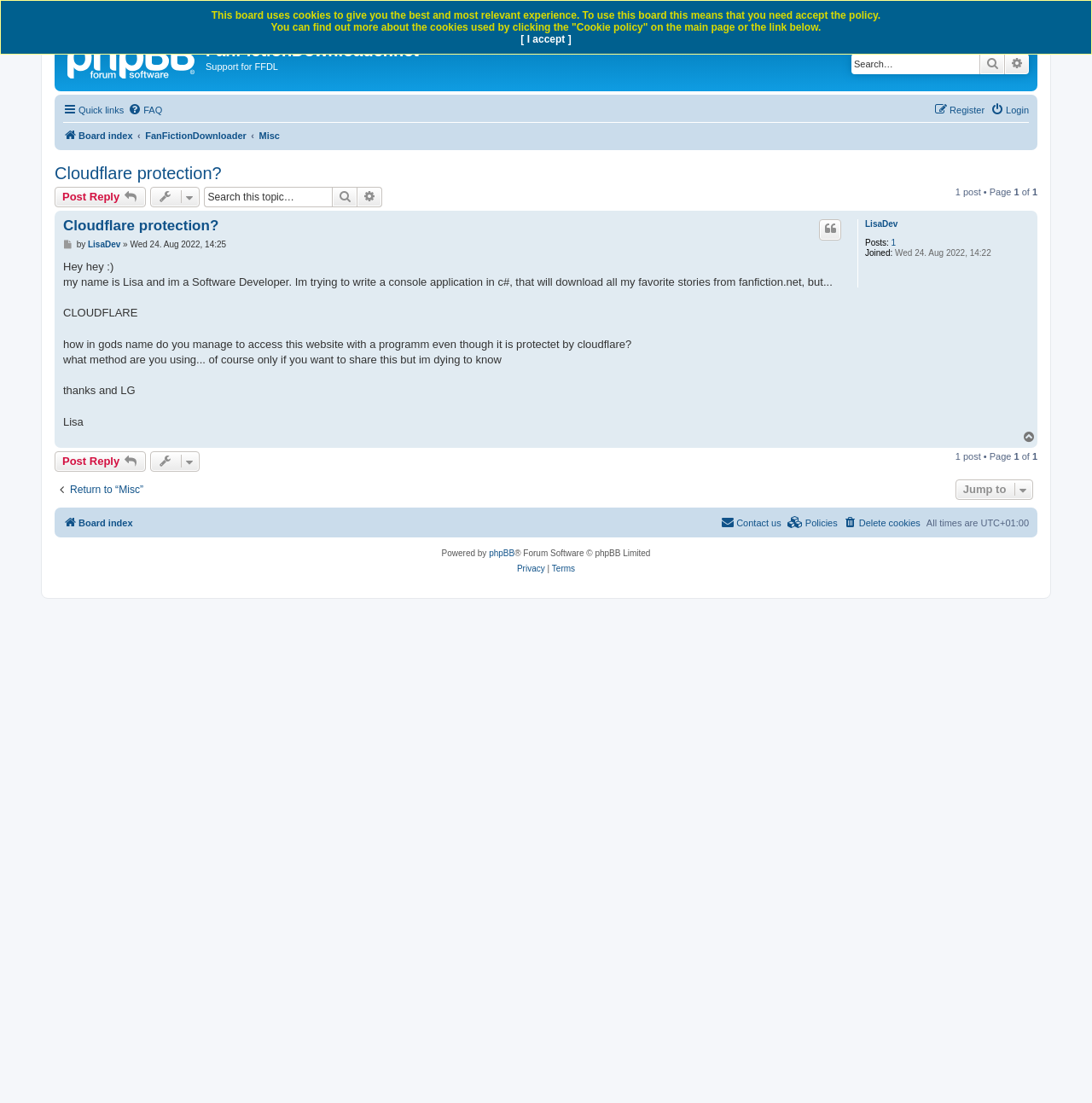Provide the bounding box coordinates for the area that should be clicked to complete the instruction: "Post a reply".

[0.05, 0.17, 0.133, 0.188]